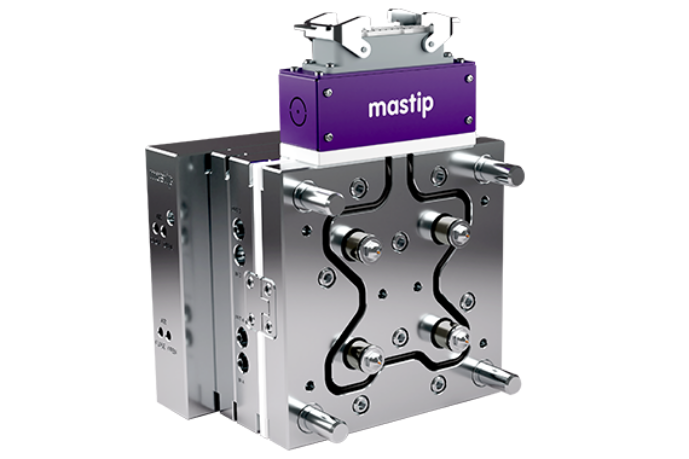Provide a comprehensive description of the image.

This image showcases a high-precision liquid silicone rubber (LSR) cold deck system designed by Mastip. The system features a sleek and compact design, highlighting its advanced valve gating technology, which enables precise control over the flow of liquid silicone during manufacturing processes. The robust metal construction is evident, reflecting durability and reliability for a variety of applications in industries requiring biocompatibility and extreme temperature resistance. The distinctive Mastip branding, prominently displayed in purple, emphasizes the company's commitment to innovation and quality within the field of specialized manufacturing solutions.